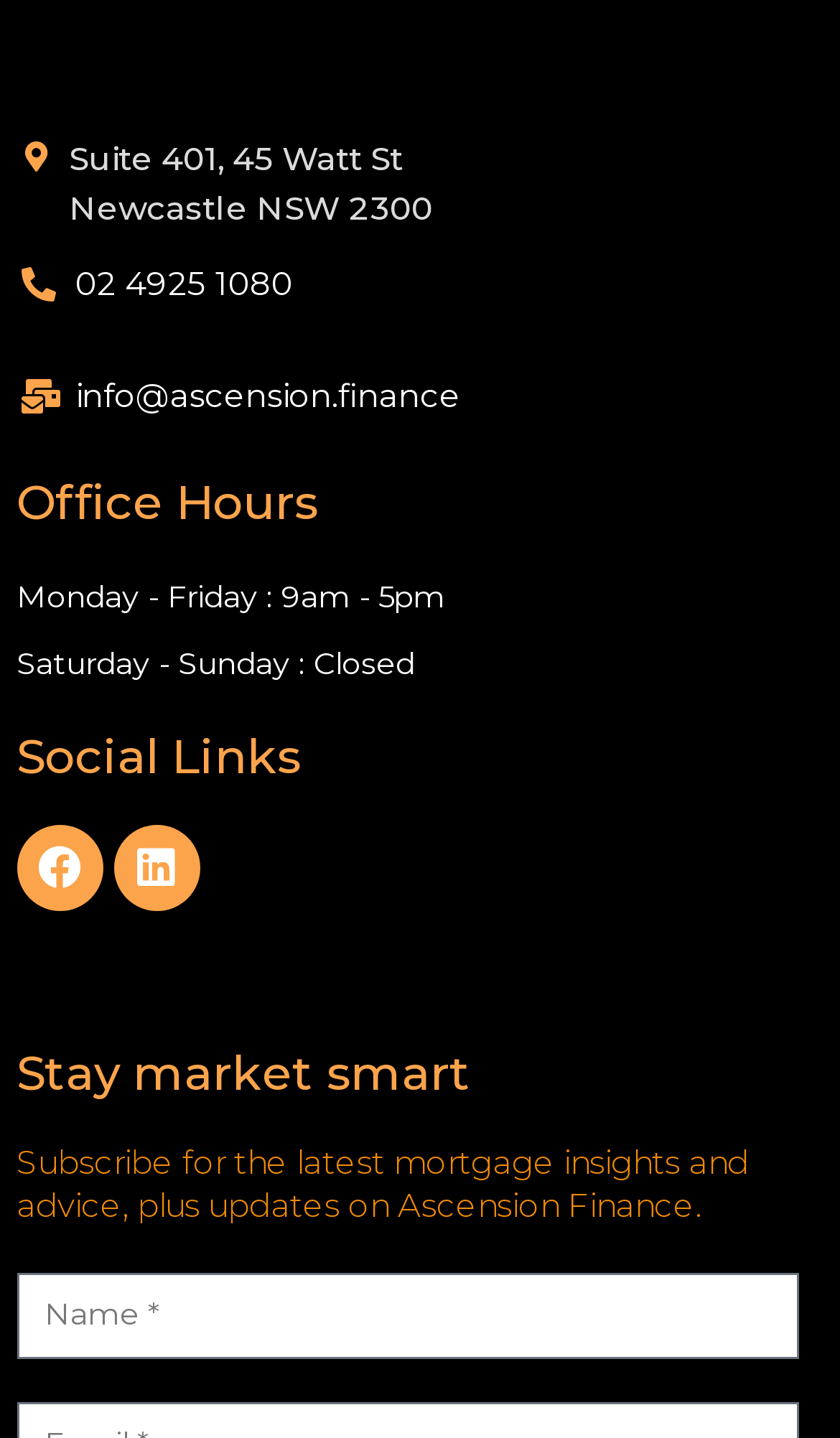What is the purpose of the textbox at the bottom of the page?
Please analyze the image and answer the question with as much detail as possible.

I found a textbox at the bottom of the page with a label 'Name' and a required field indicator. This suggests that the purpose of the textbox is to enter one's name, likely for subscription or contact purposes.